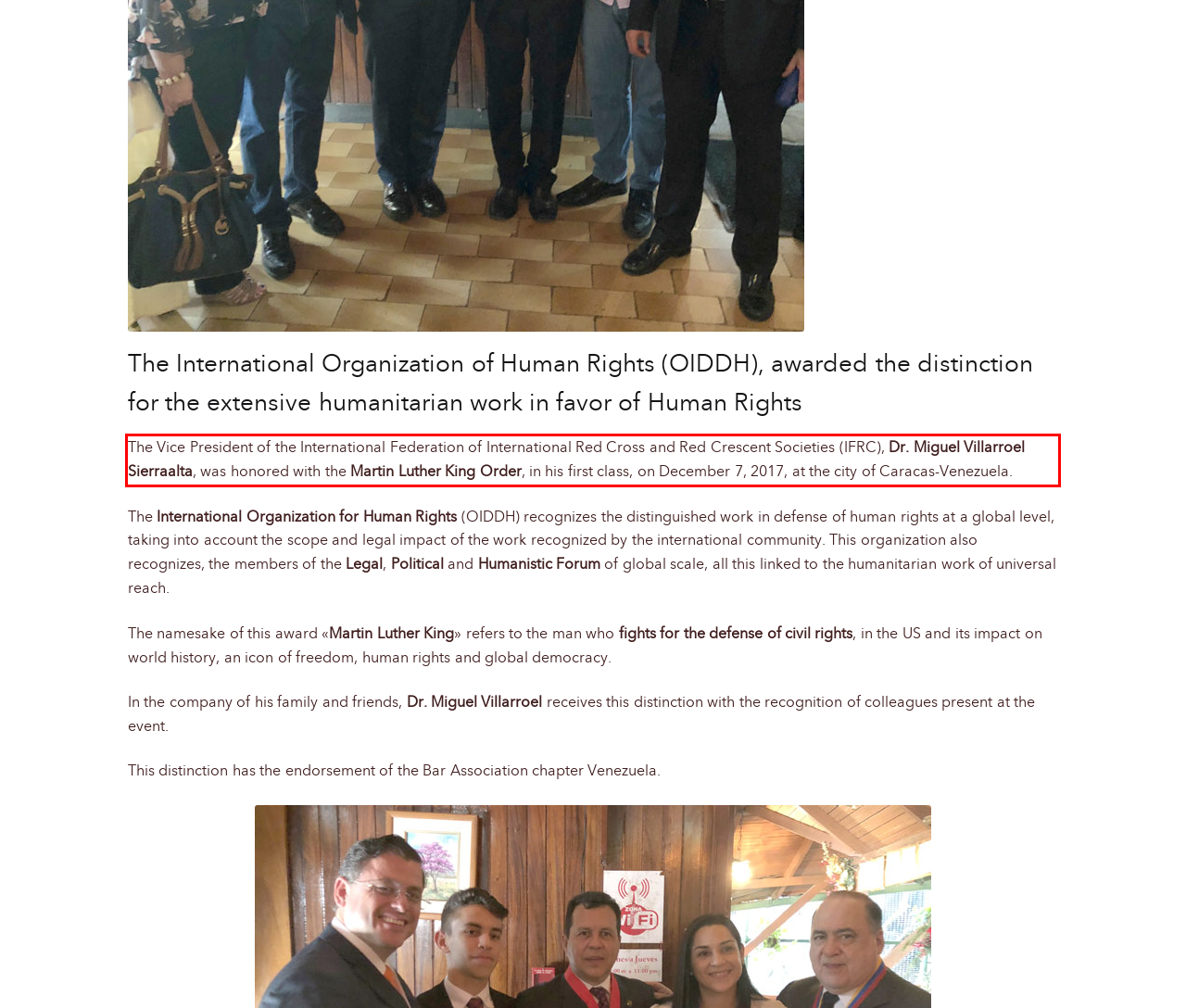You have a screenshot of a webpage with a red bounding box. Use OCR to generate the text contained within this red rectangle.

The Vice President of the International Federation of International Red Cross and Red Crescent Societies (IFRC), Dr. Miguel Villarroel Sierraalta, was honored with the Martin Luther King Order, in his first class, on December 7, 2017, at the city ​​of Caracas-Venezuela.